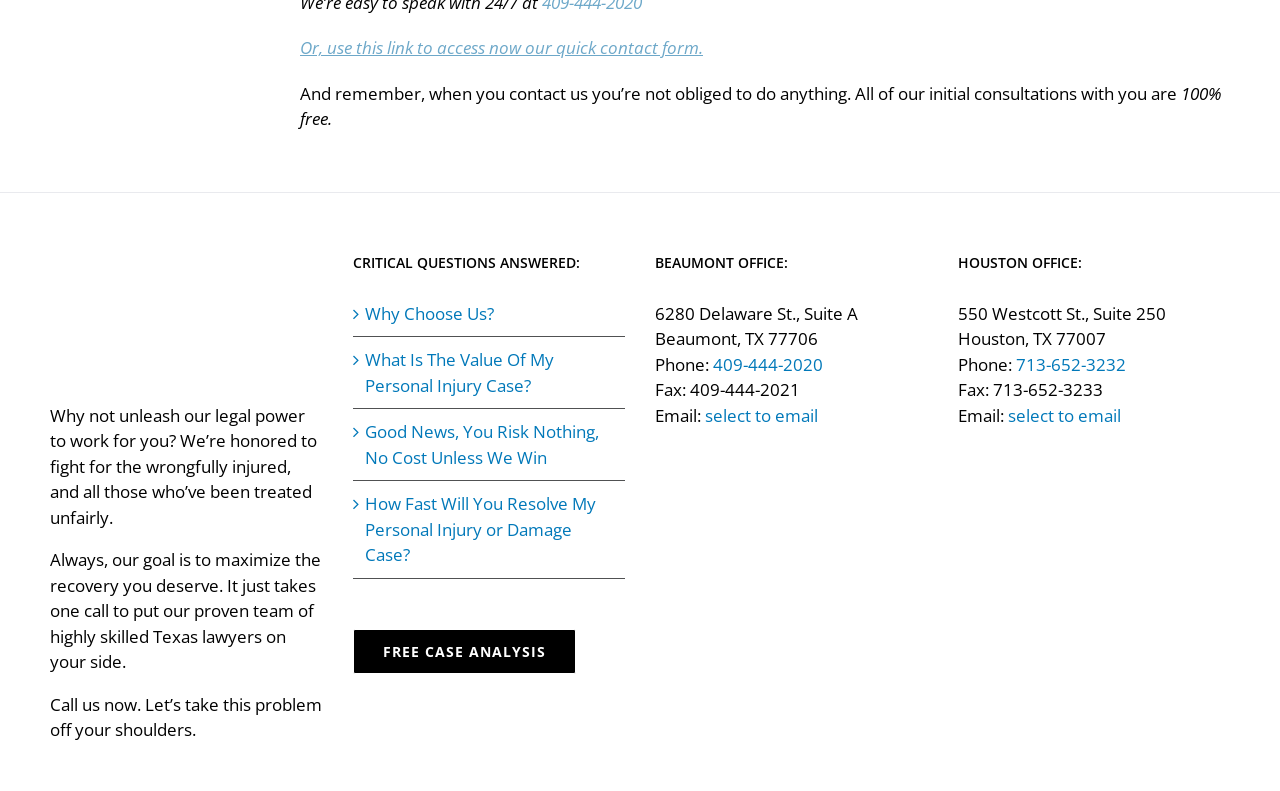What is the value that the law firm aims to maximize for its clients?
Could you answer the question with a detailed and thorough explanation?

I found this answer by looking at the text that states 'Always, our goal is to maximize the recovery you deserve', which suggests that the law firm aims to maximize the recovery for its clients.